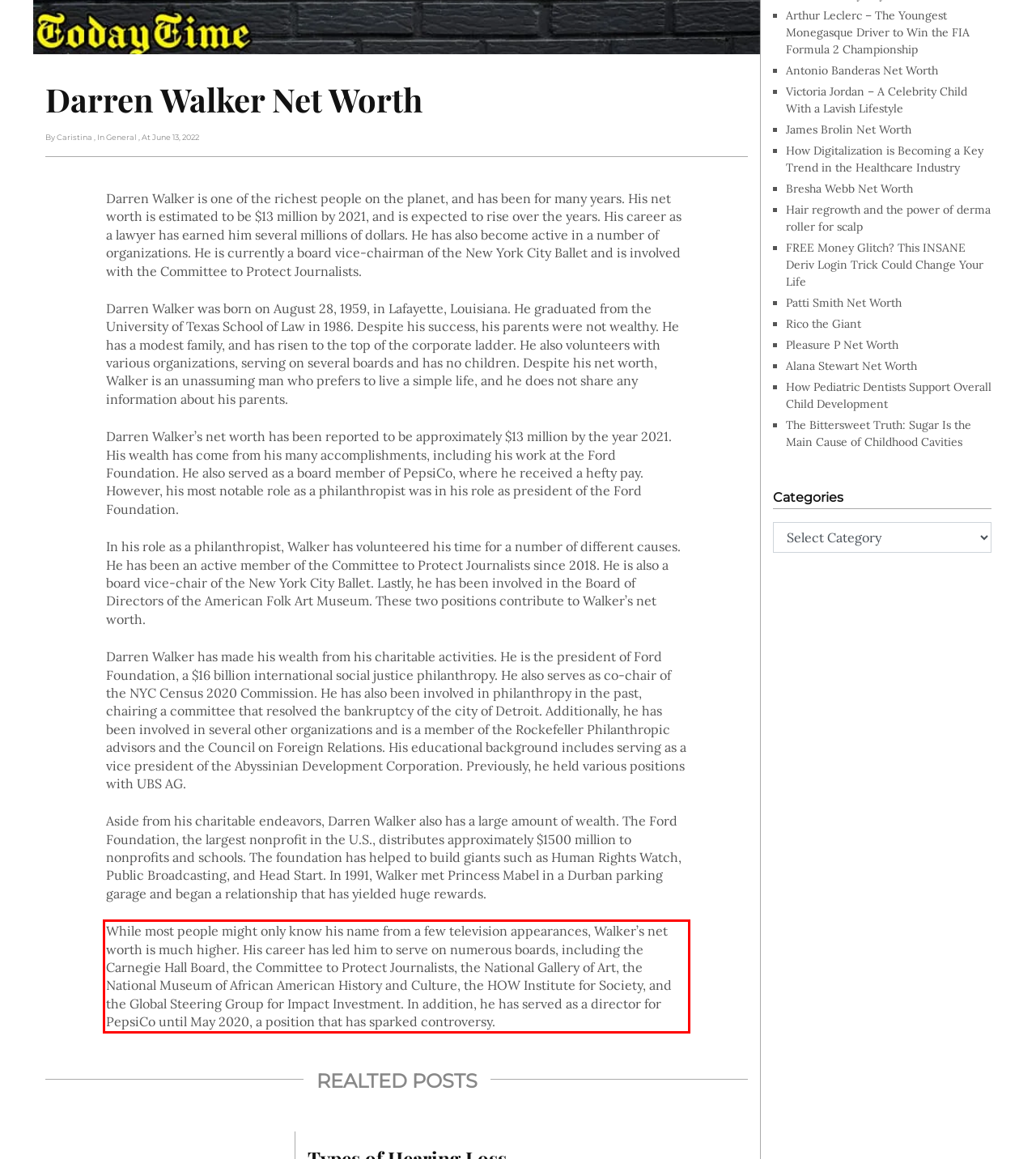Please perform OCR on the text within the red rectangle in the webpage screenshot and return the text content.

While most people might only know his name from a few television appearances, Walker’s net worth is much higher. His career has led him to serve on numerous boards, including the Carnegie Hall Board, the Committee to Protect Journalists, the National Gallery of Art, the National Museum of African American History and Culture, the HOW Institute for Society, and the Global Steering Group for Impact Investment. In addition, he has served as a director for PepsiCo until May 2020, a position that has sparked controversy.